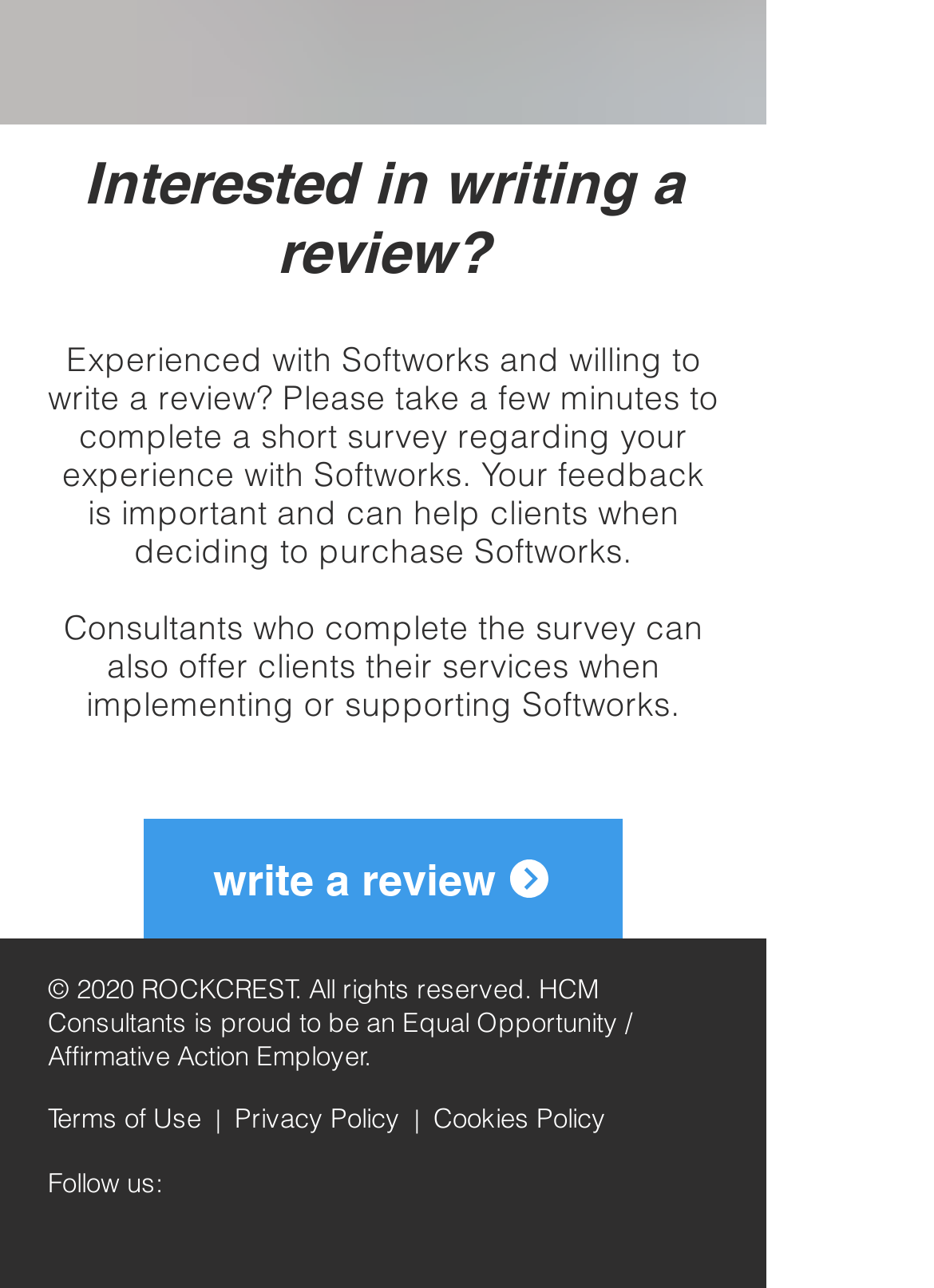Please provide a comprehensive response to the question based on the details in the image: What is the benefit for consultants who complete the survey?

According to the text 'Consultants who complete the survey can also offer clients their services when implementing or supporting Softworks.', consultants who complete the survey can offer their services to clients when implementing or supporting Softworks.